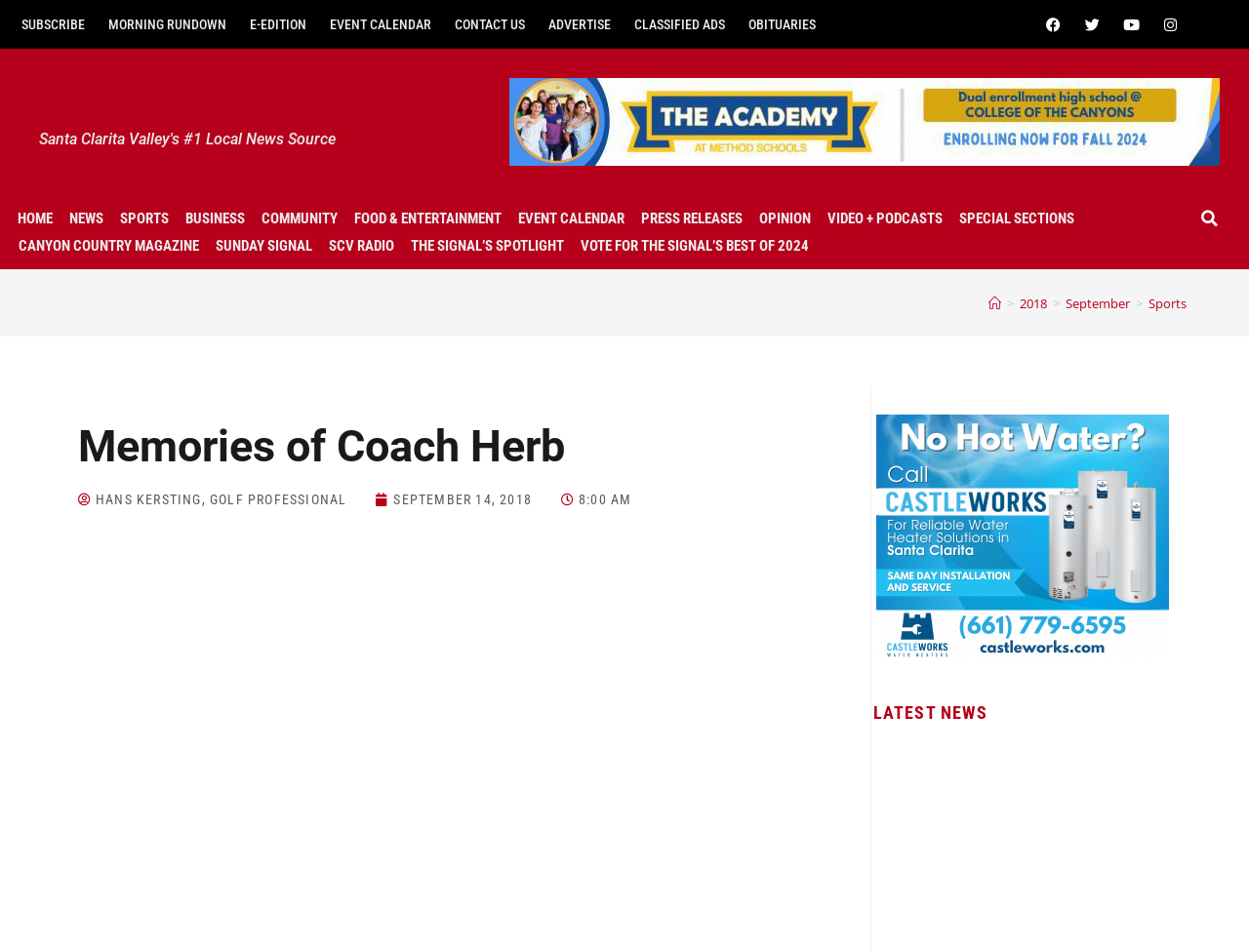Reply to the question with a single word or phrase:
What is the topic of the article?

Memories of Coach Herb